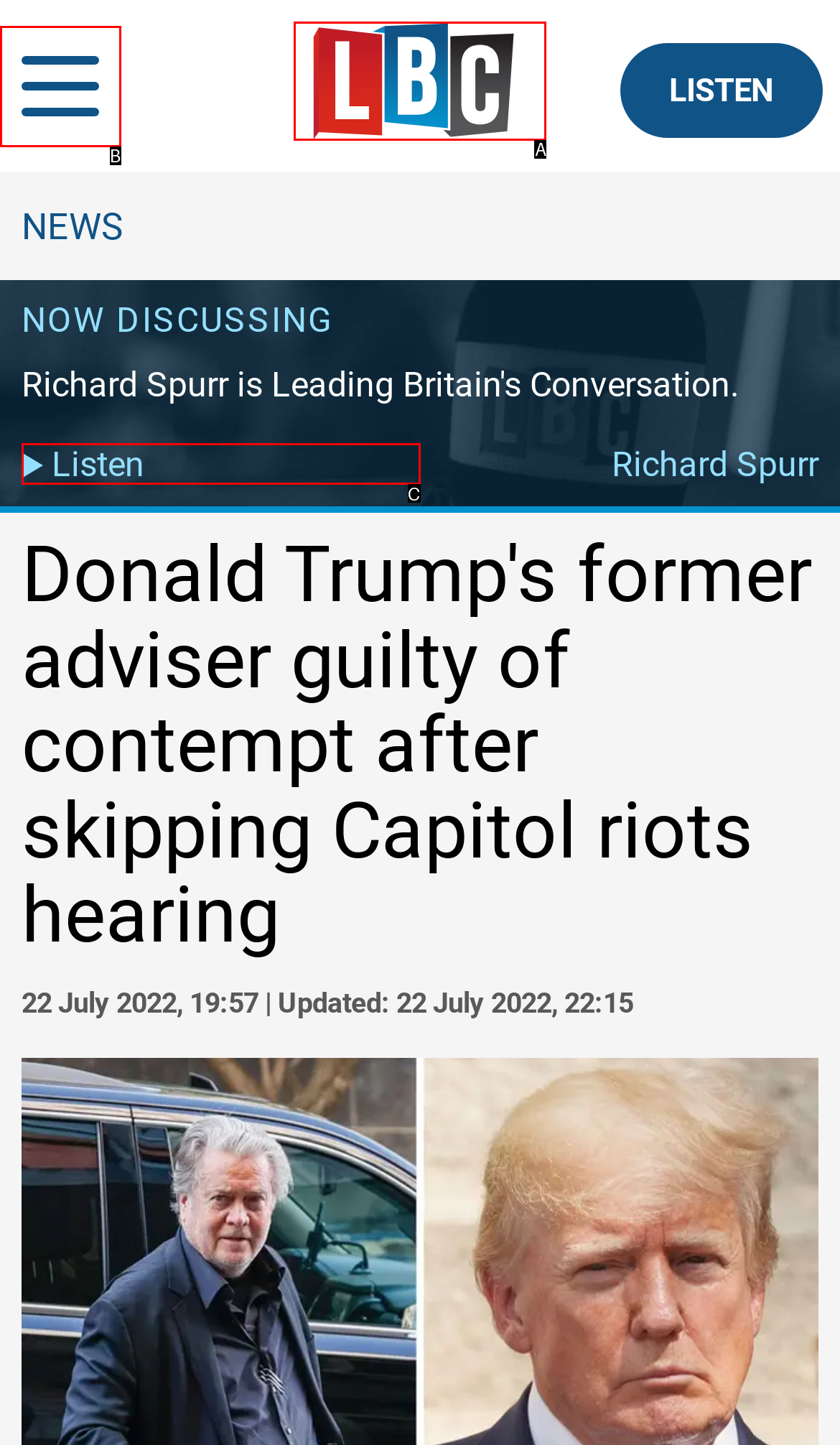From the choices given, find the HTML element that matches this description: Skip to navigation. Answer with the letter of the selected option directly.

B